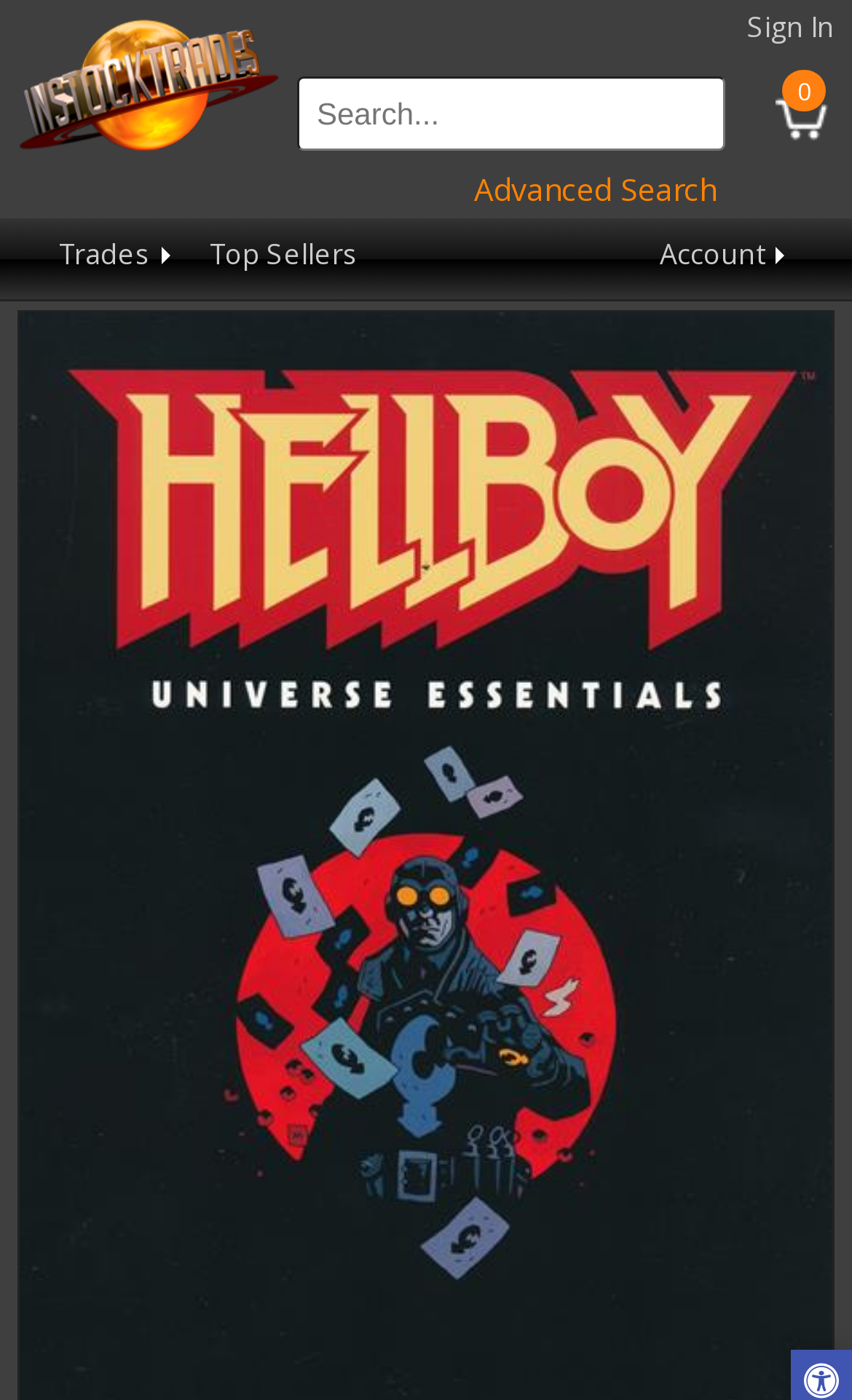Answer the question below in one word or phrase:
How many navigation links are present?

5